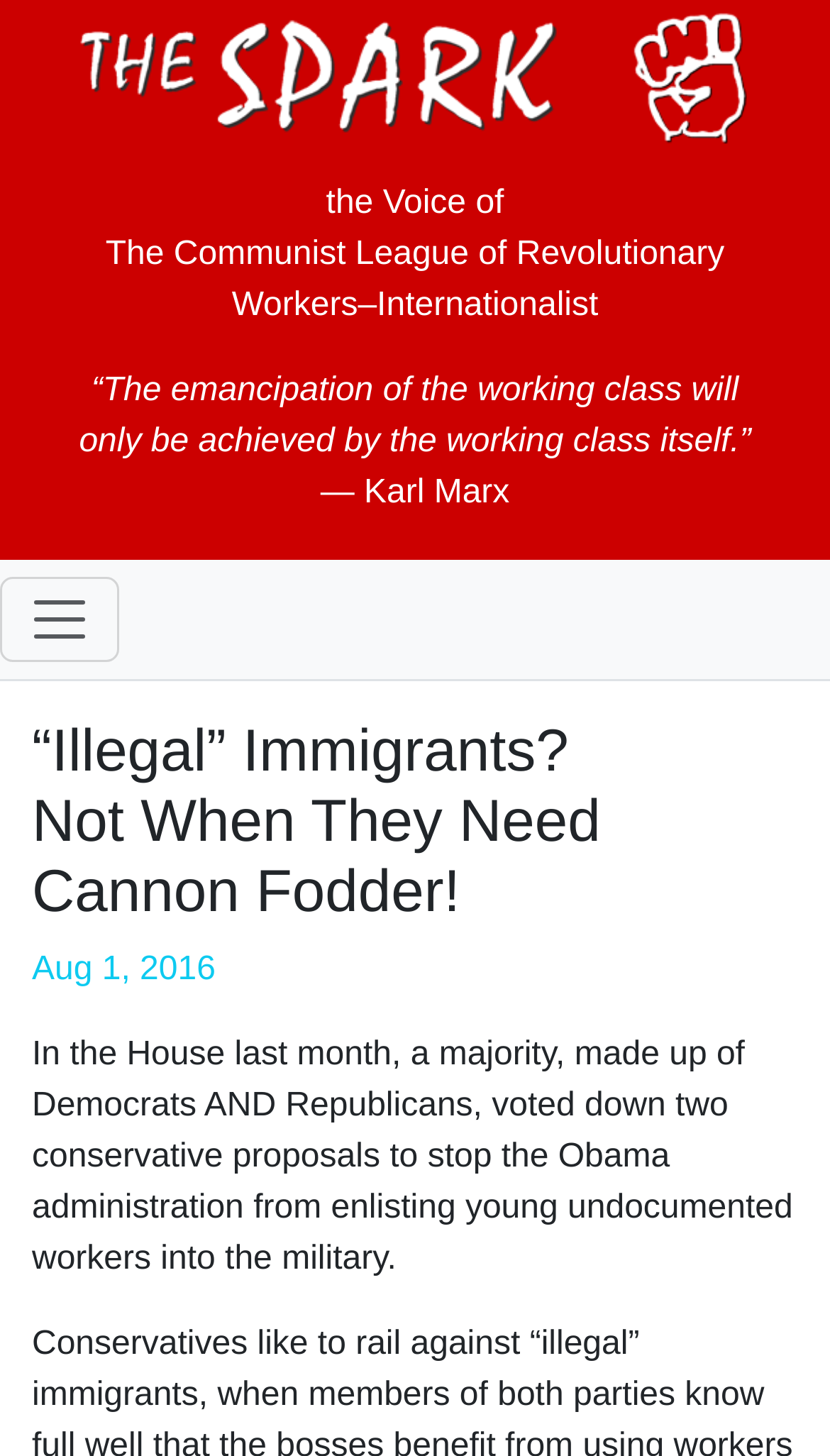Can you find and provide the title of the webpage?

“Illegal” Immigrants?
Not When They Need Cannon Fodder!